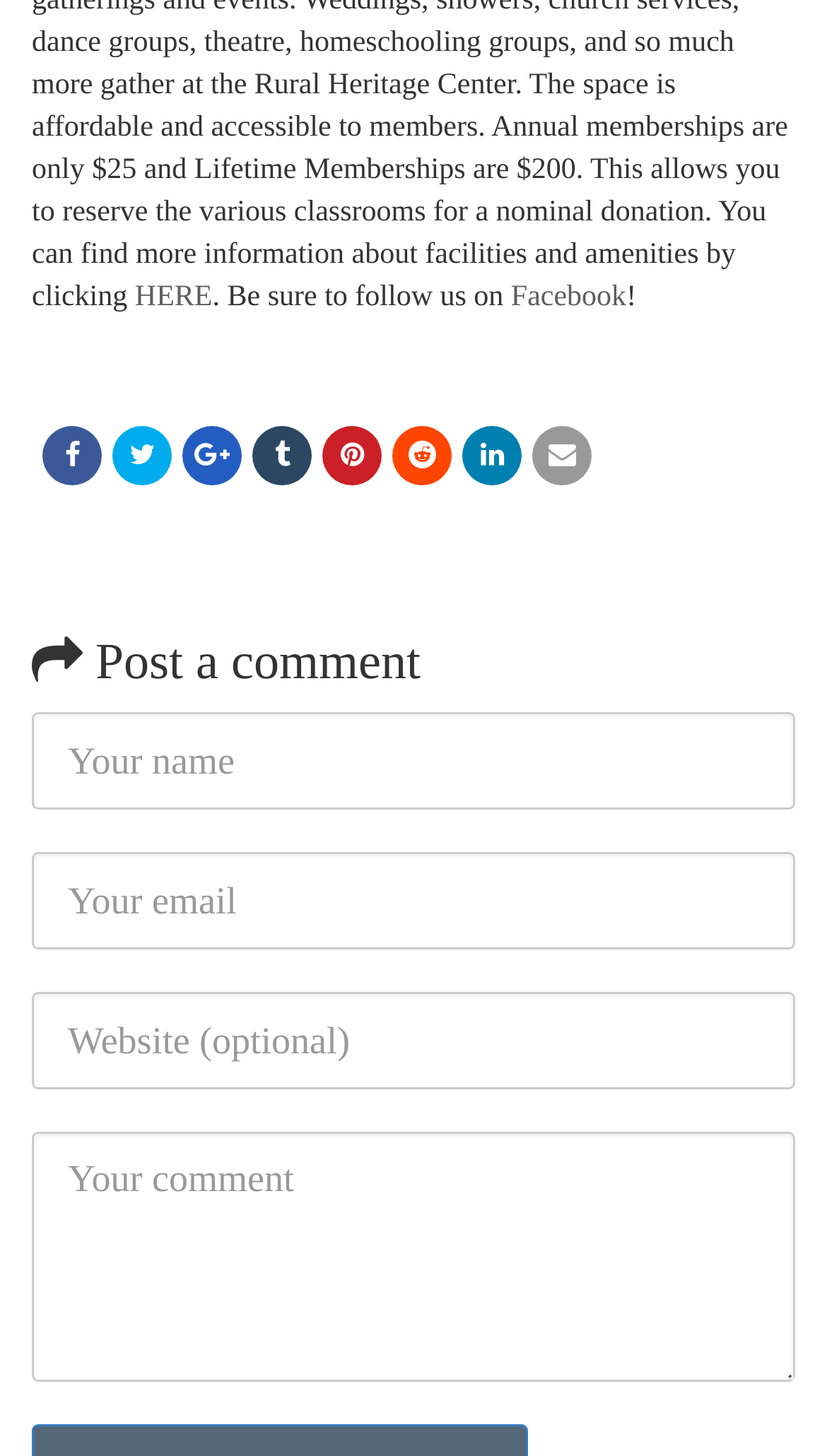Please identify the bounding box coordinates of the element's region that I should click in order to complete the following instruction: "Enter your email". The bounding box coordinates consist of four float numbers between 0 and 1, i.e., [left, top, right, bottom].

[0.038, 0.585, 0.962, 0.652]